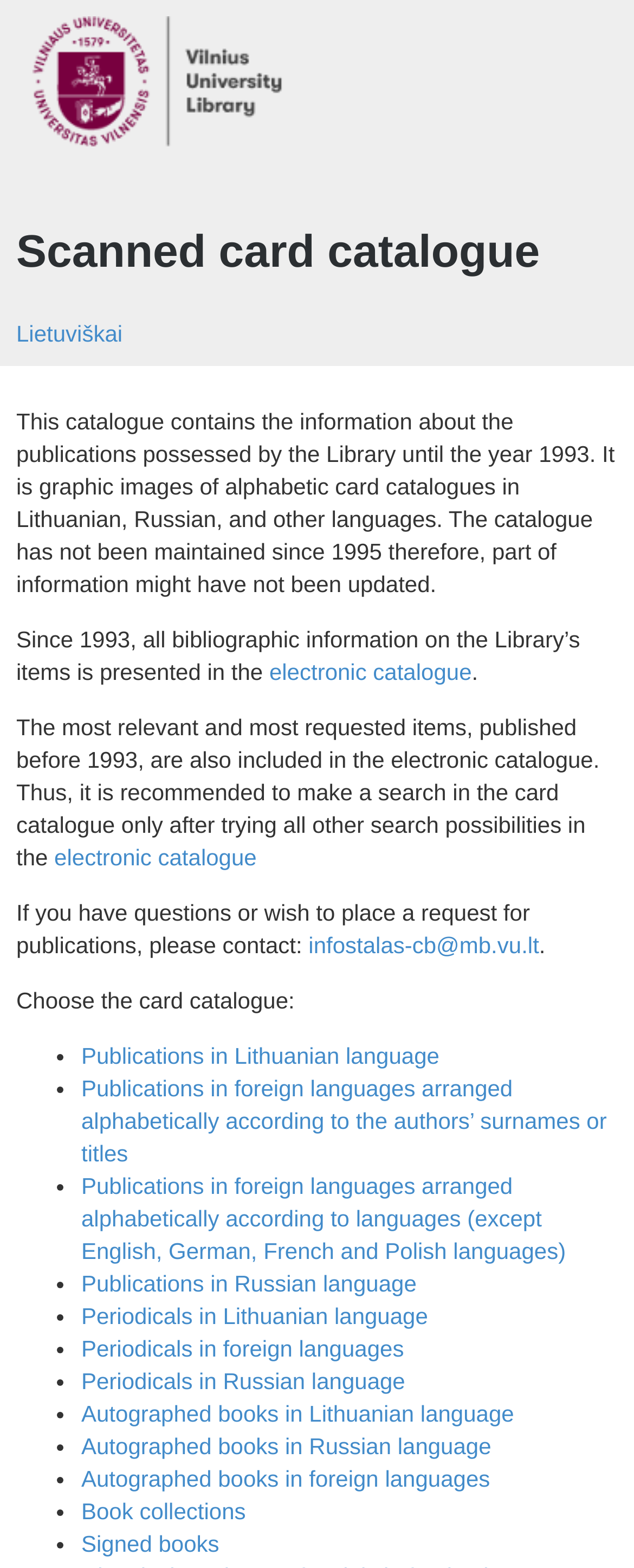Pinpoint the bounding box coordinates of the area that should be clicked to complete the following instruction: "Contact the library via email". The coordinates must be given as four float numbers between 0 and 1, i.e., [left, top, right, bottom].

[0.487, 0.594, 0.85, 0.611]